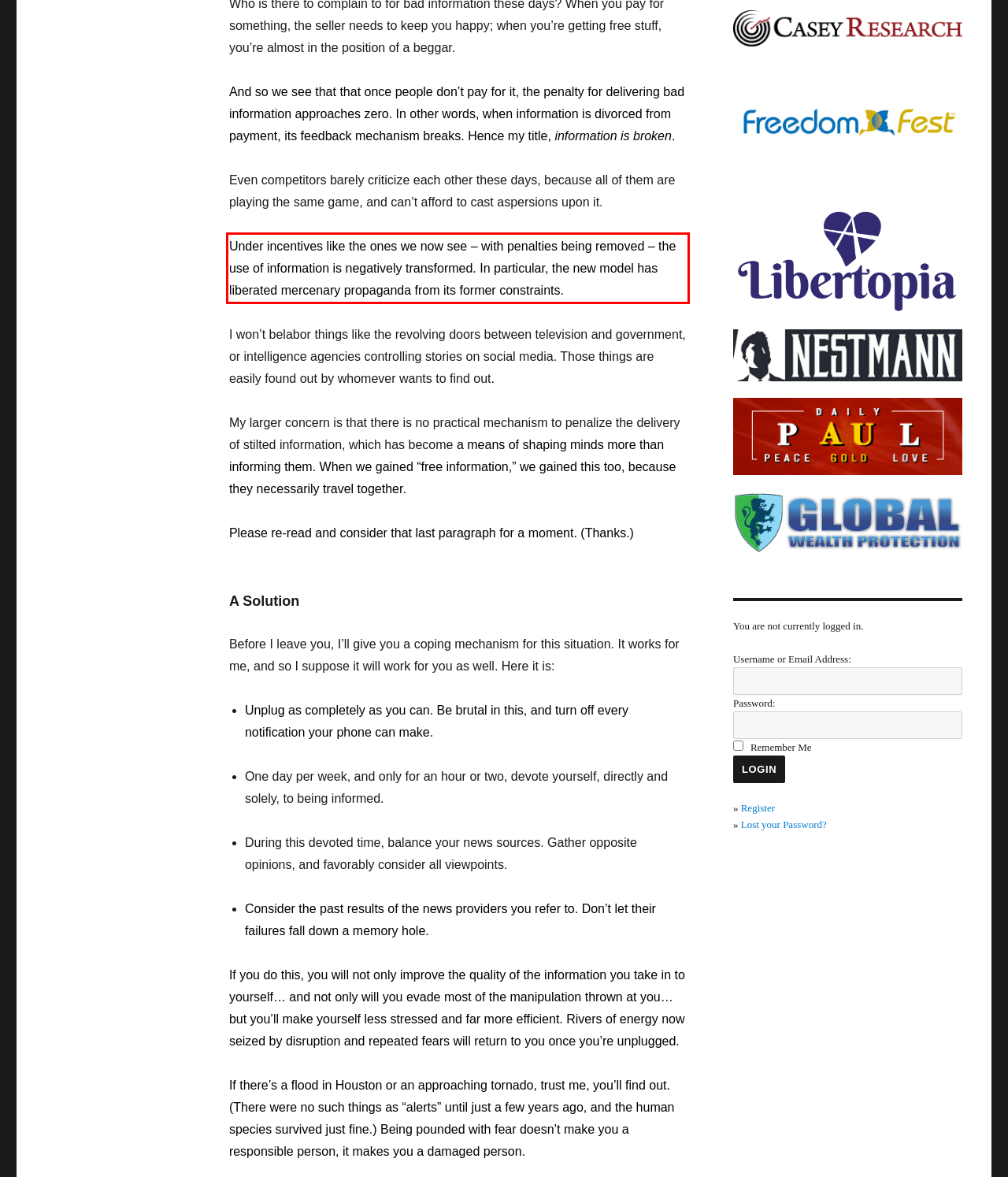Review the screenshot of the webpage and recognize the text inside the red rectangle bounding box. Provide the extracted text content.

Under incentives like the ones we now see – with penalties being removed – the use of information is negatively transformed. In particular, the new model has liberated mercenary propaganda from its former constraints.